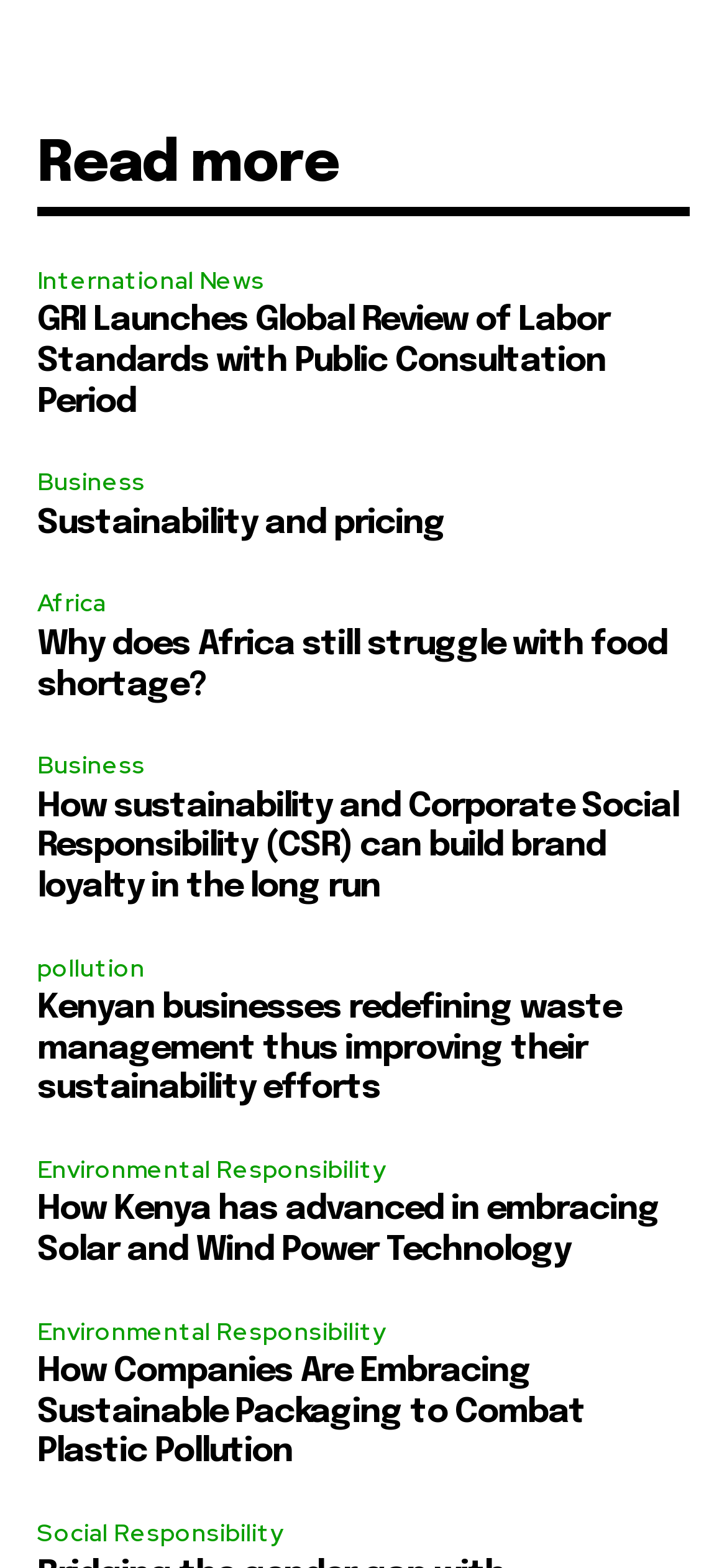How many categories are listed on the webpage?
Examine the image and provide an in-depth answer to the question.

The webpage lists seven categories: International News, Business, Africa, pollution, Environmental Responsibility, Social Responsibility, and Sustainability and pricing.